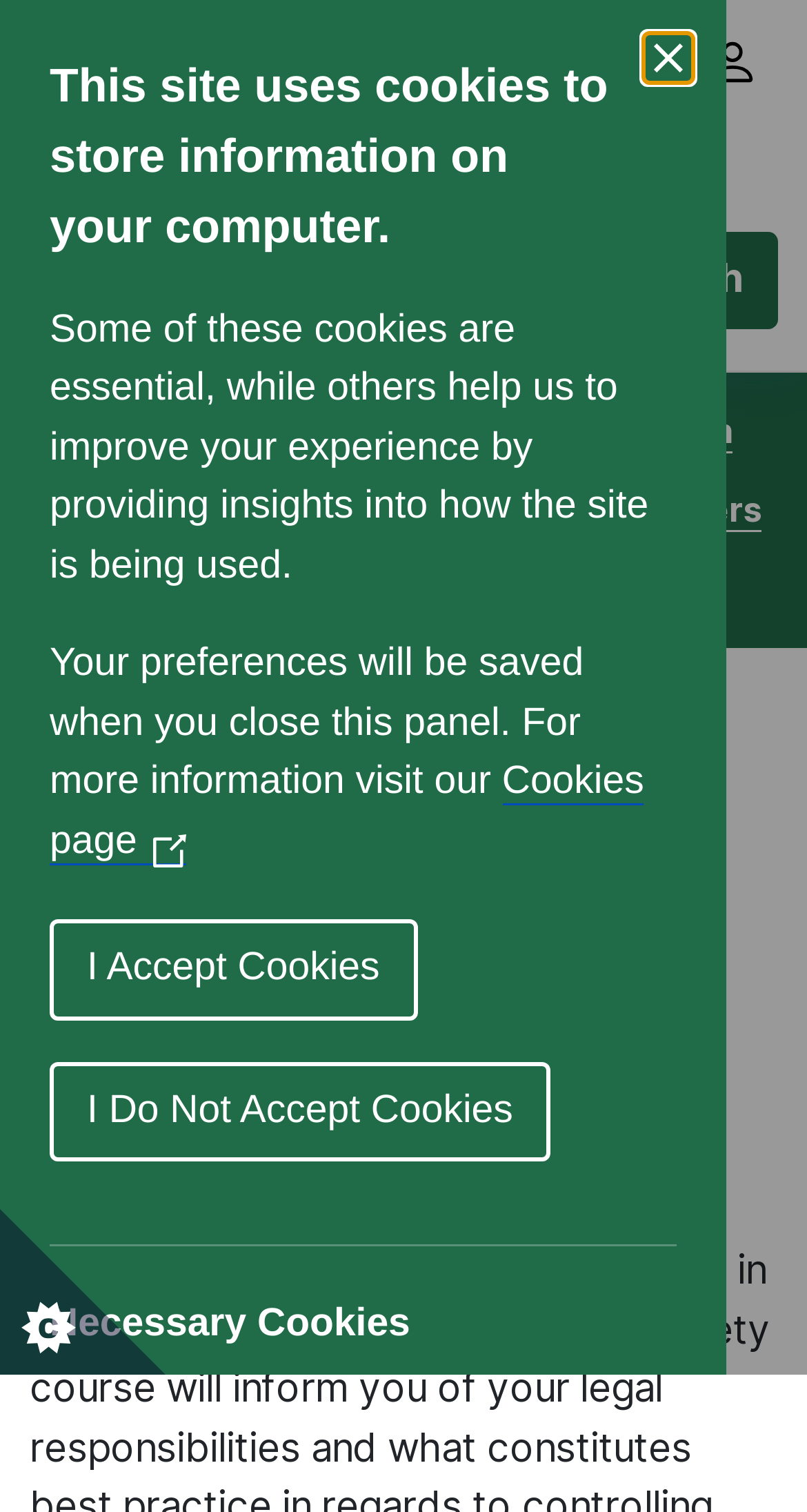What is the primary heading on this webpage?

This site uses cookies to store information on your computer.